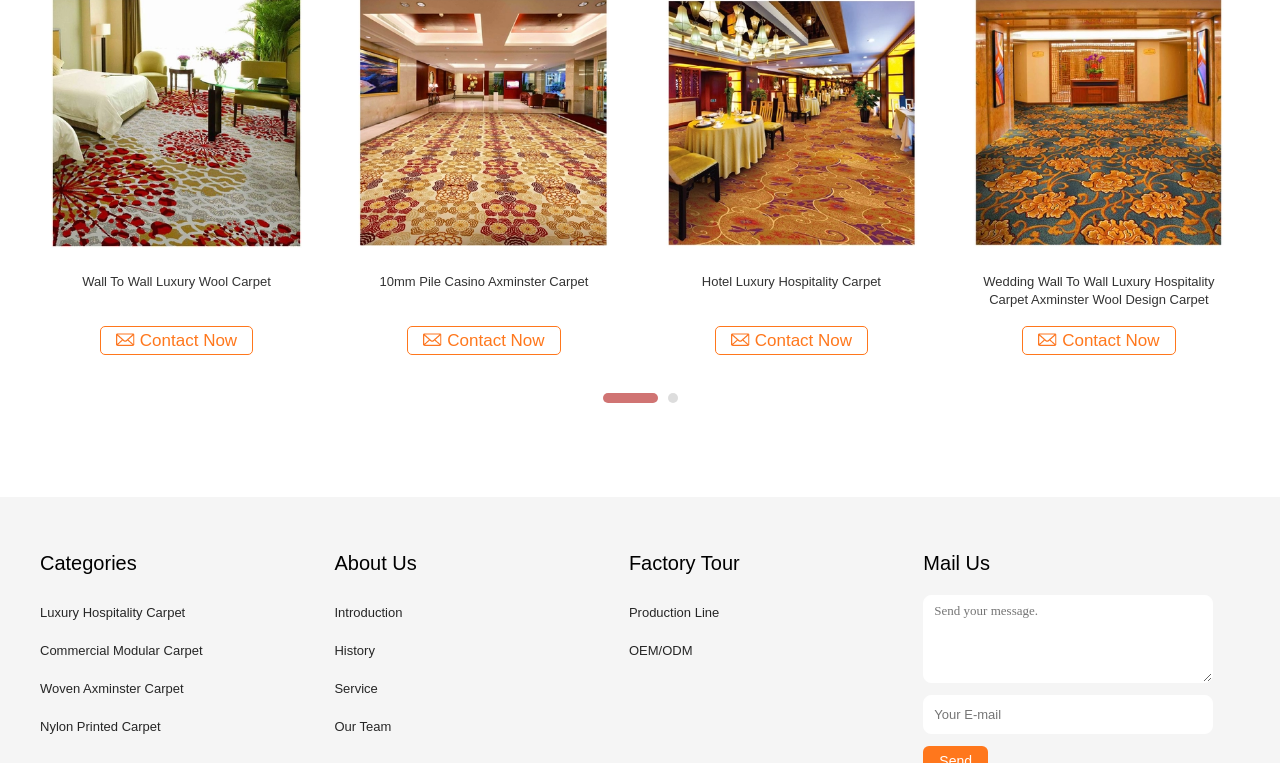Please determine the bounding box coordinates of the element to click on in order to accomplish the following task: "Click on Luxury Commercial Hospitality Carpet 100% Nylon Printing Dye Method For Room". Ensure the coordinates are four float numbers ranging from 0 to 1, i.e., [left, top, right, bottom].

[0.031, 0.358, 0.245, 0.405]